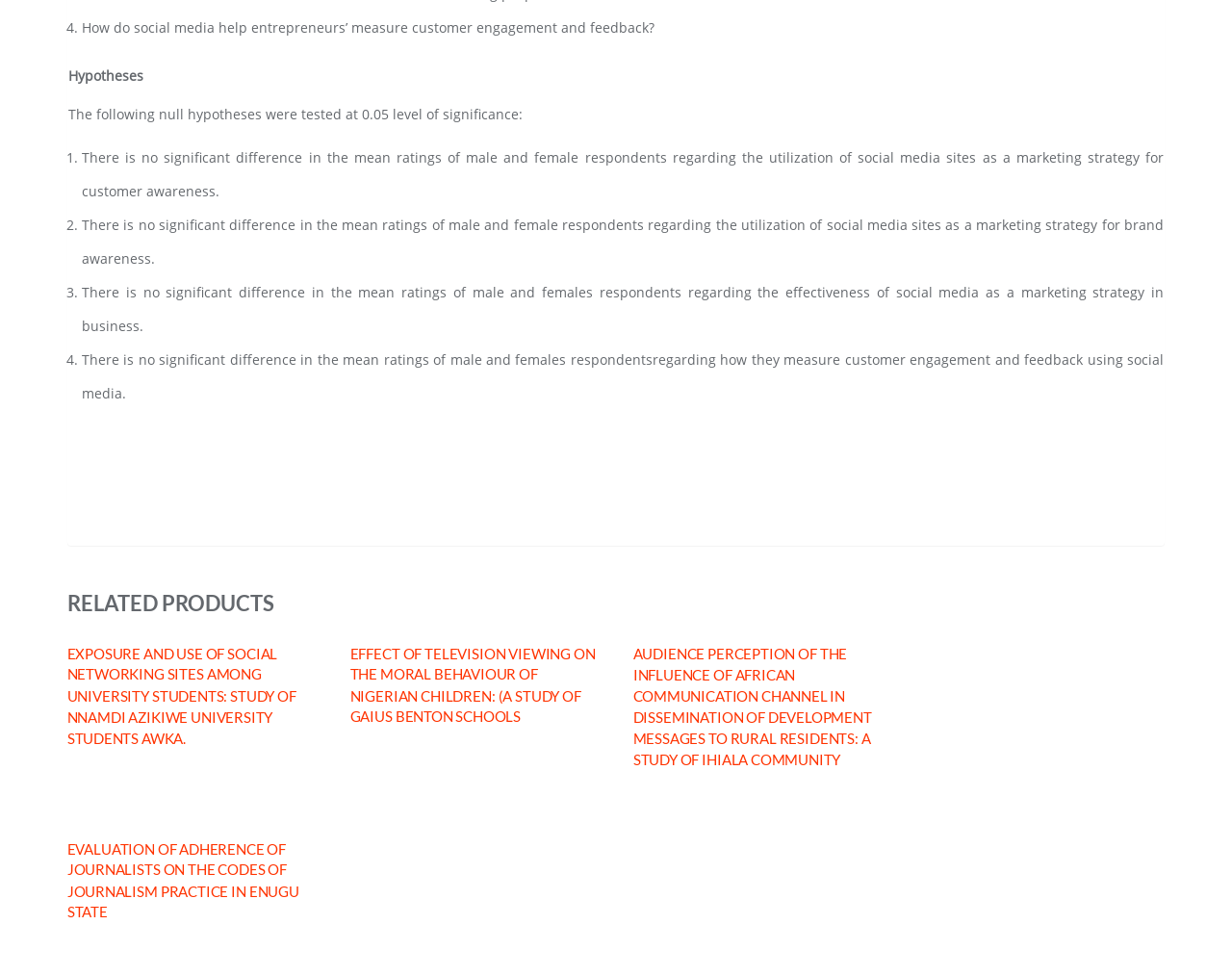Identify the bounding box coordinates of the area that should be clicked in order to complete the given instruction: "Click on 'RELATED PRODUCTS'". The bounding box coordinates should be four float numbers between 0 and 1, i.e., [left, top, right, bottom].

[0.055, 0.607, 0.945, 0.631]